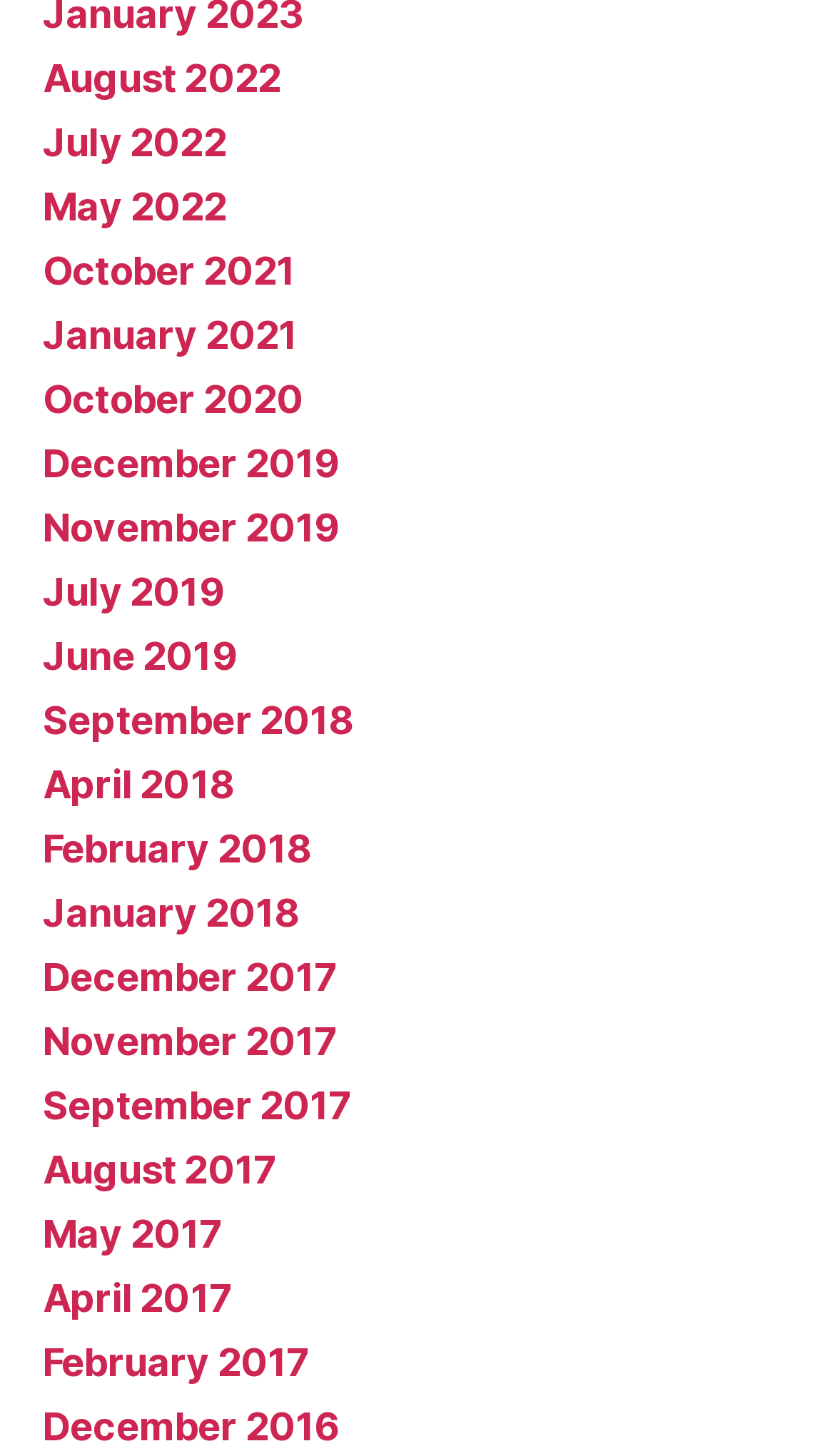How many months are listed from 2019?
Using the image, elaborate on the answer with as much detail as possible.

I counted the links related to 2019, which are 'July 2019', 'June 2019', and 'November 2019', and found that there are 3 months listed from 2019.